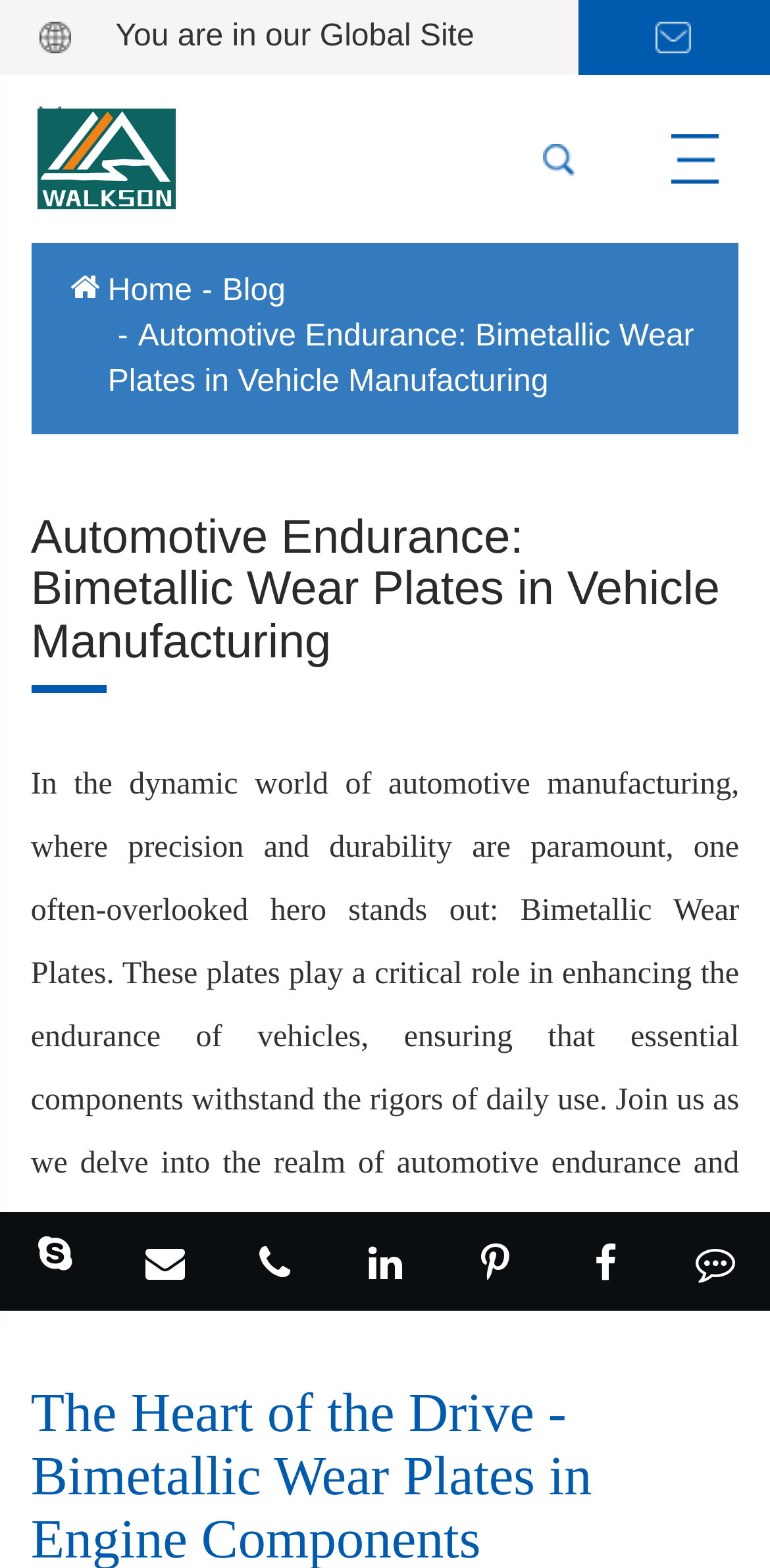Given the description "Home", provide the bounding box coordinates of the corresponding UI element.

[0.14, 0.175, 0.249, 0.197]